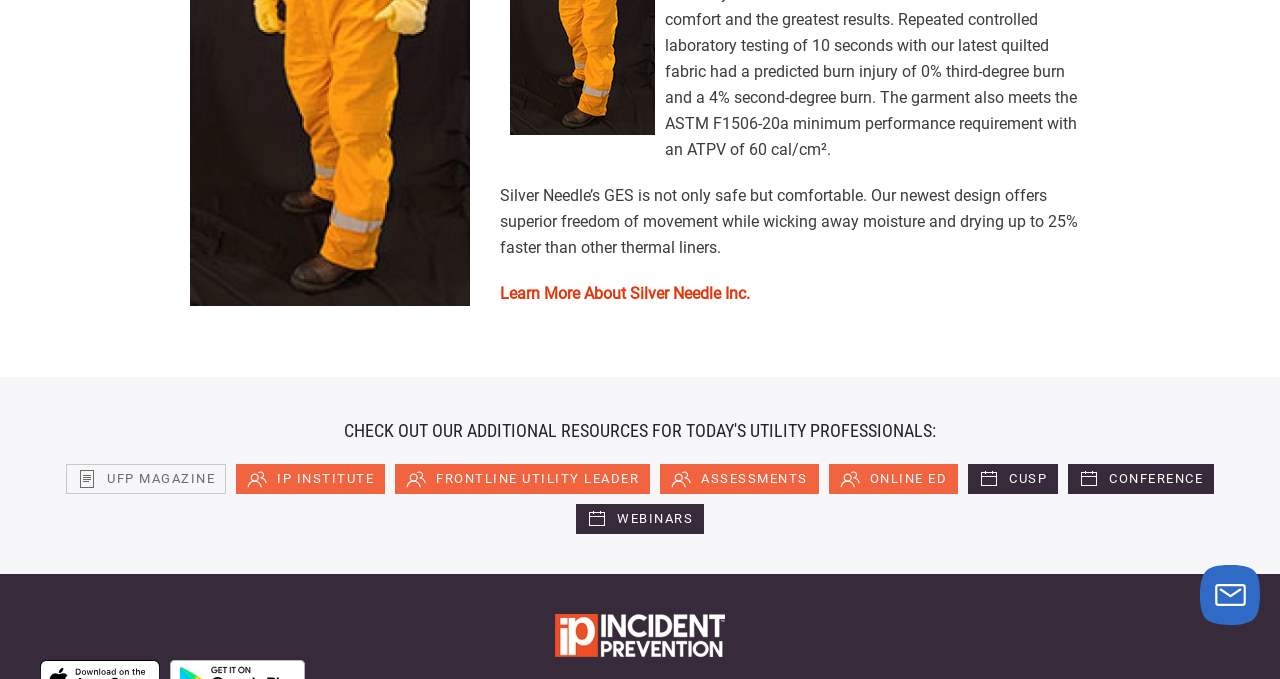Provide the bounding box coordinates, formatted as (top-left x, top-left y, bottom-right x, bottom-right y), with all values being floating point numbers between 0 and 1. Identify the bounding box of the UI element that matches the description: Common Roofing Problems

None